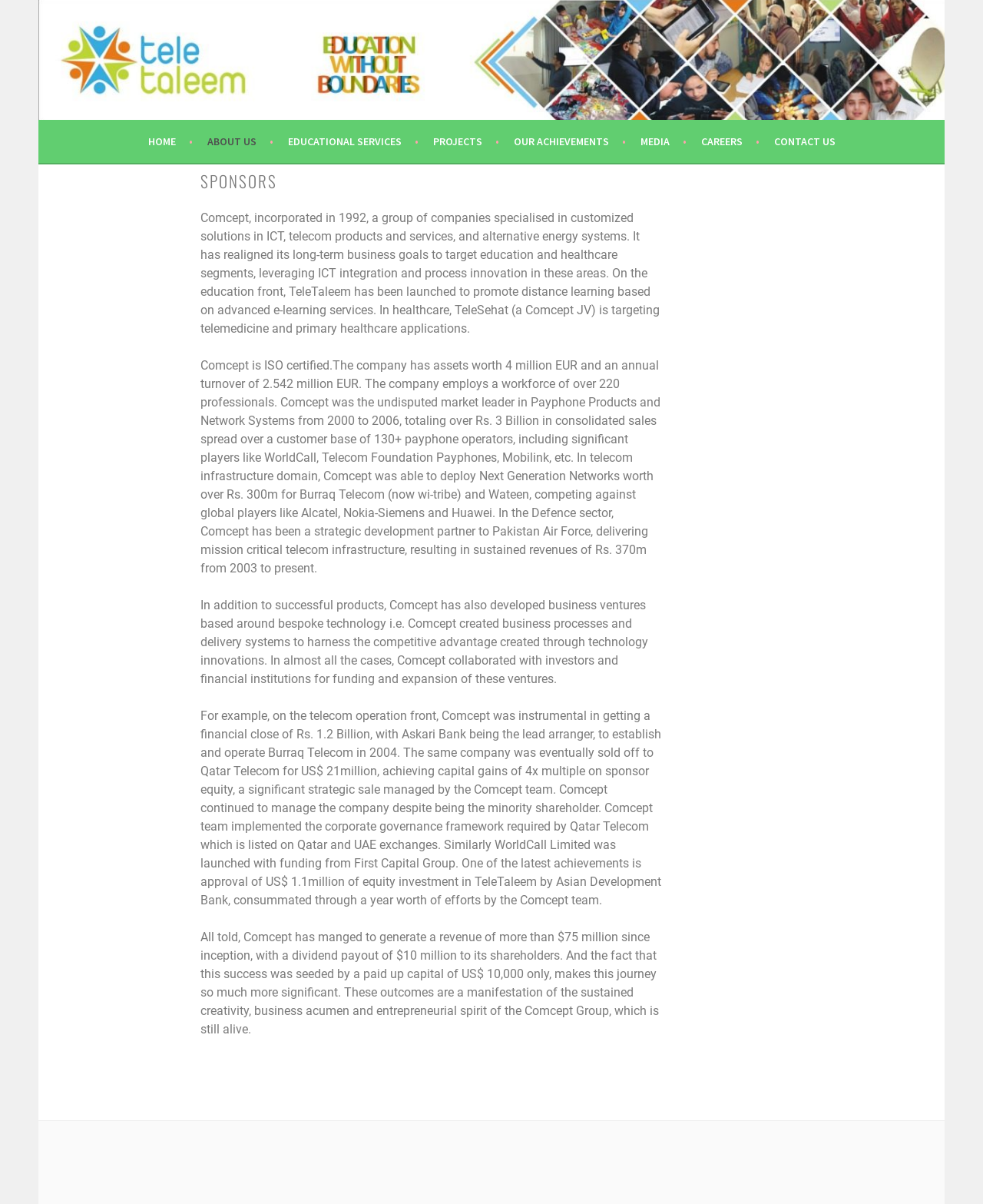Locate the bounding box coordinates of the element that needs to be clicked to carry out the instruction: "Check the author of the article". The coordinates should be given as four float numbers ranging from 0 to 1, i.e., [left, top, right, bottom].

None